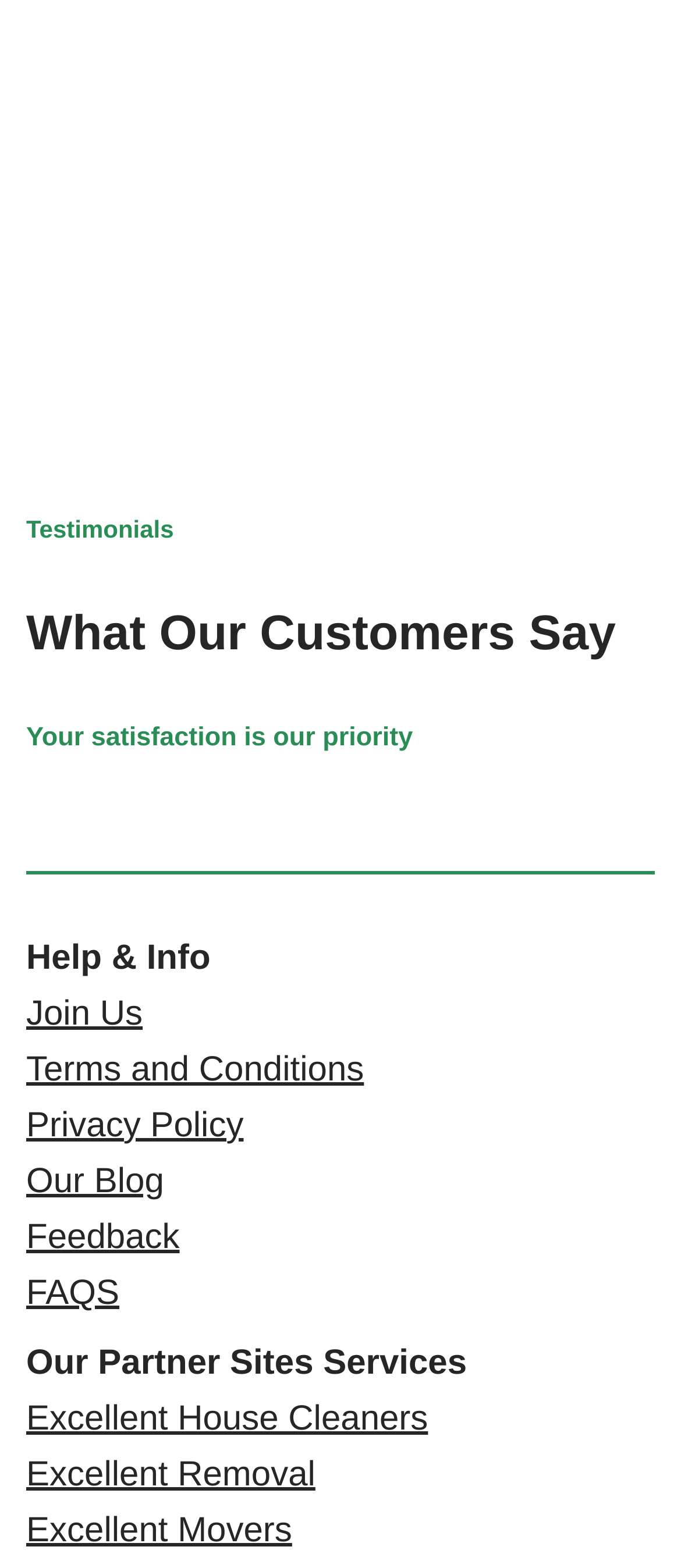Could you highlight the region that needs to be clicked to execute the instruction: "Check the terms and conditions"?

[0.038, 0.67, 0.534, 0.695]